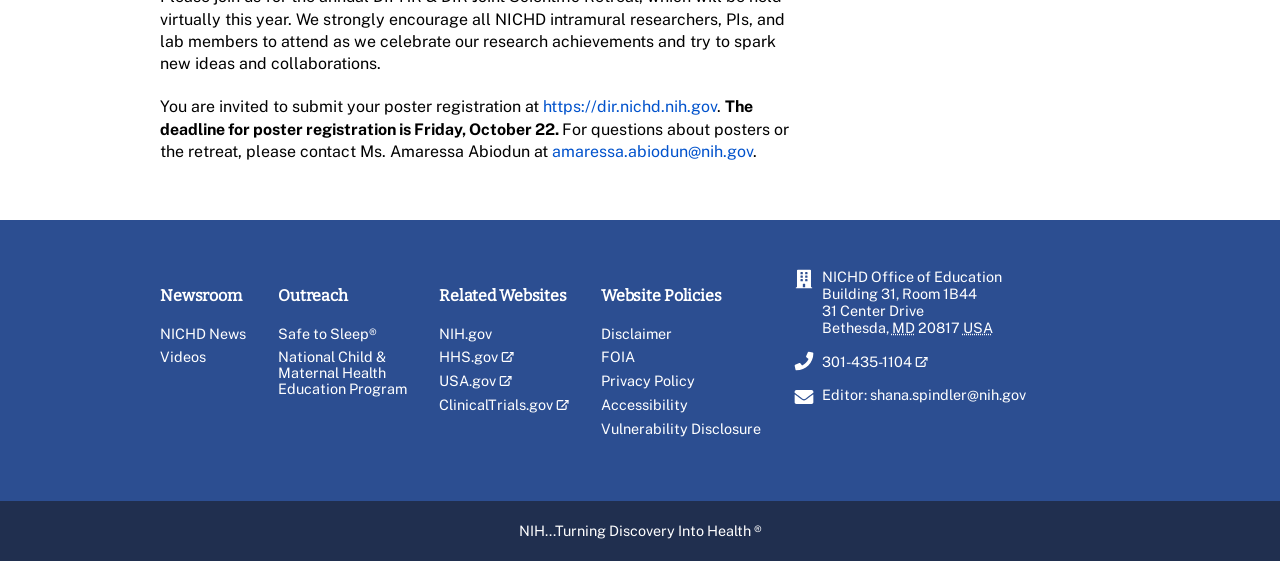What is the deadline for poster registration?
Look at the image and answer the question with a single word or phrase.

Friday, October 22